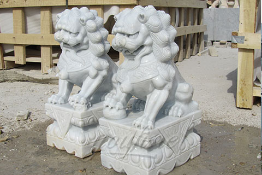Provide a brief response in the form of a single word or phrase:
What do the lions symbolize?

protection and strength